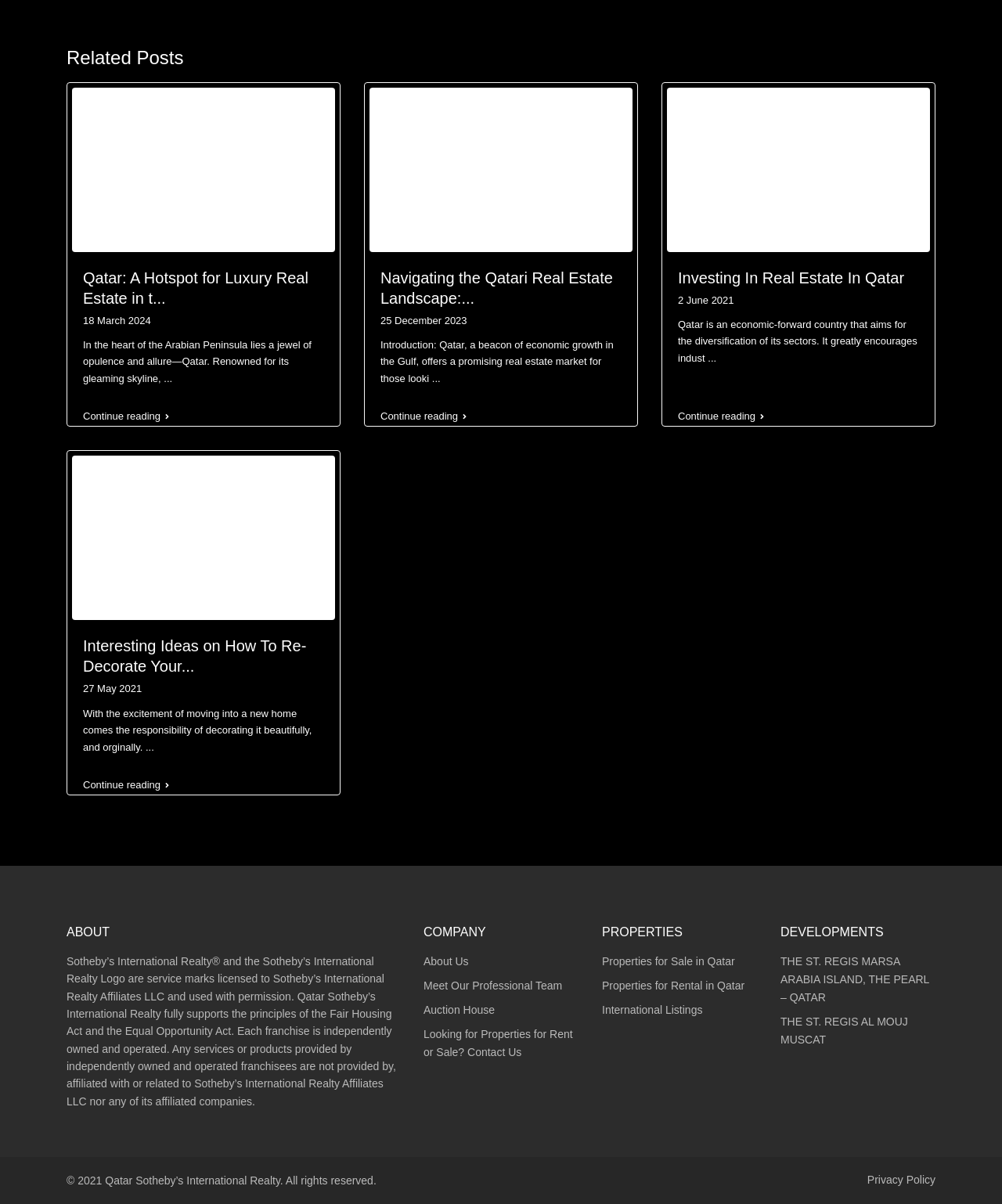How many links are there in the PROPERTIES section?
Using the visual information from the image, give a one-word or short-phrase answer.

3